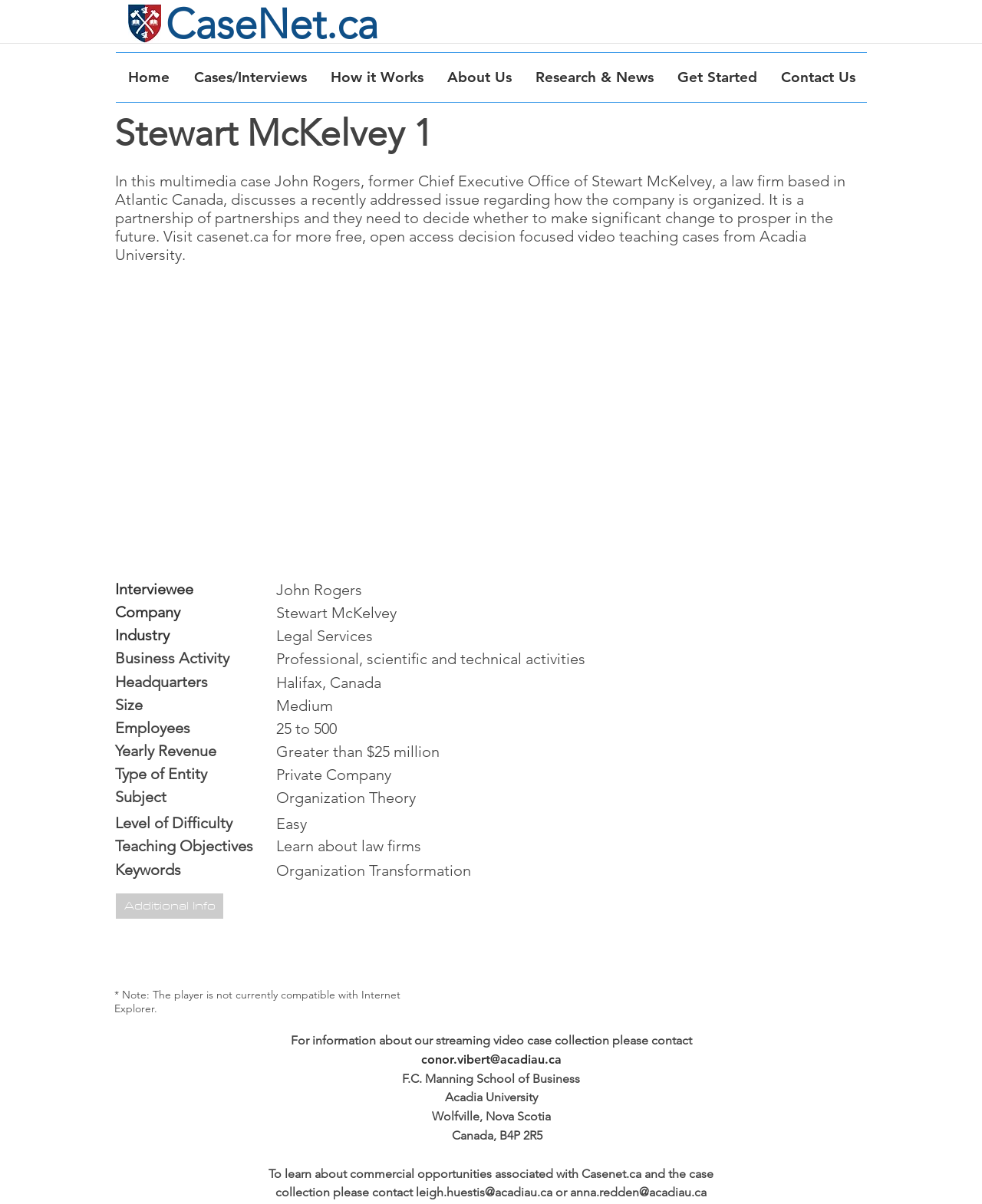Please indicate the bounding box coordinates for the clickable area to complete the following task: "Click on the 'Contact Us' link". The coordinates should be specified as four float numbers between 0 and 1, i.e., [left, top, right, bottom].

[0.783, 0.044, 0.883, 0.085]